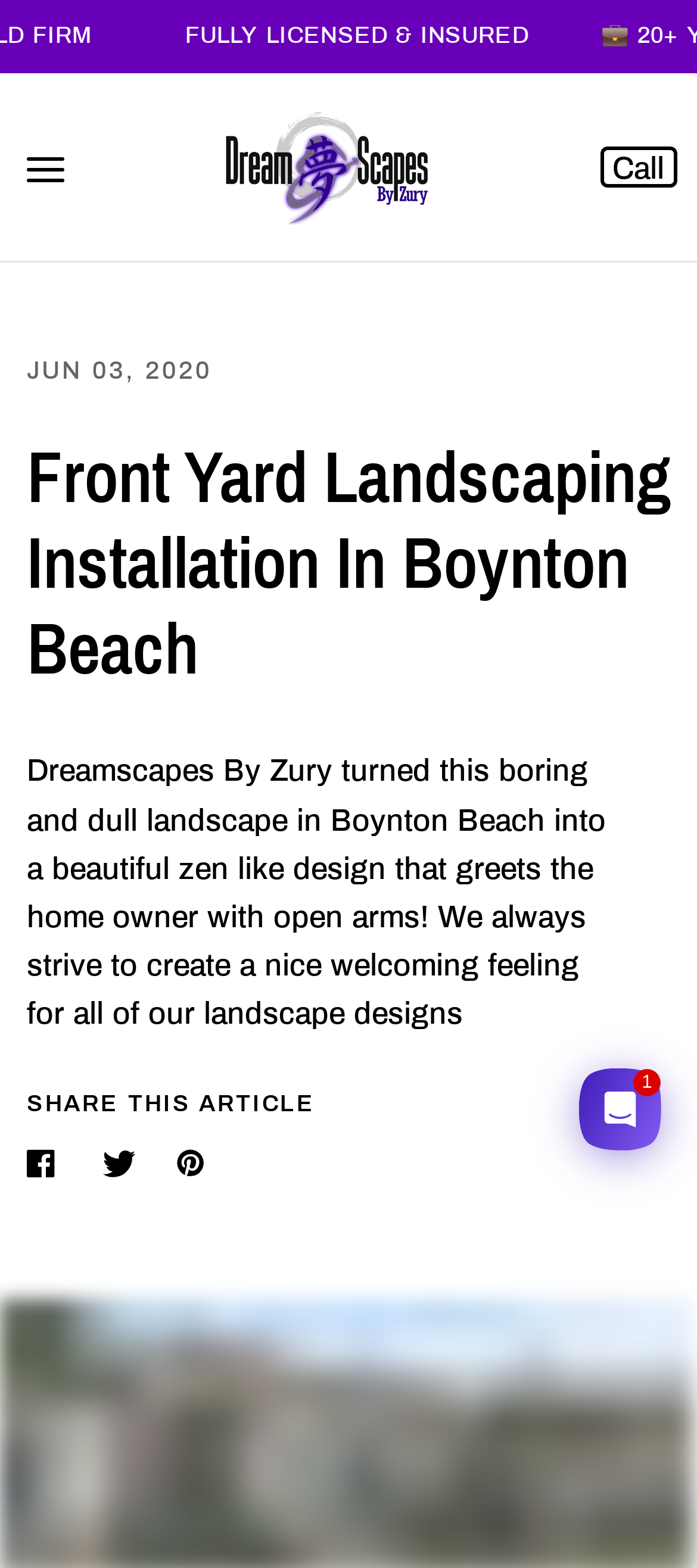Given the description placeholder="Send a message…", predict the bounding box coordinates of the UI element. Ensure the coordinates are in the format (top-left x, top-left y, bottom-right x, bottom-right y) and all values are between 0 and 1.

[0.0, 0.722, 1.0, 0.786]